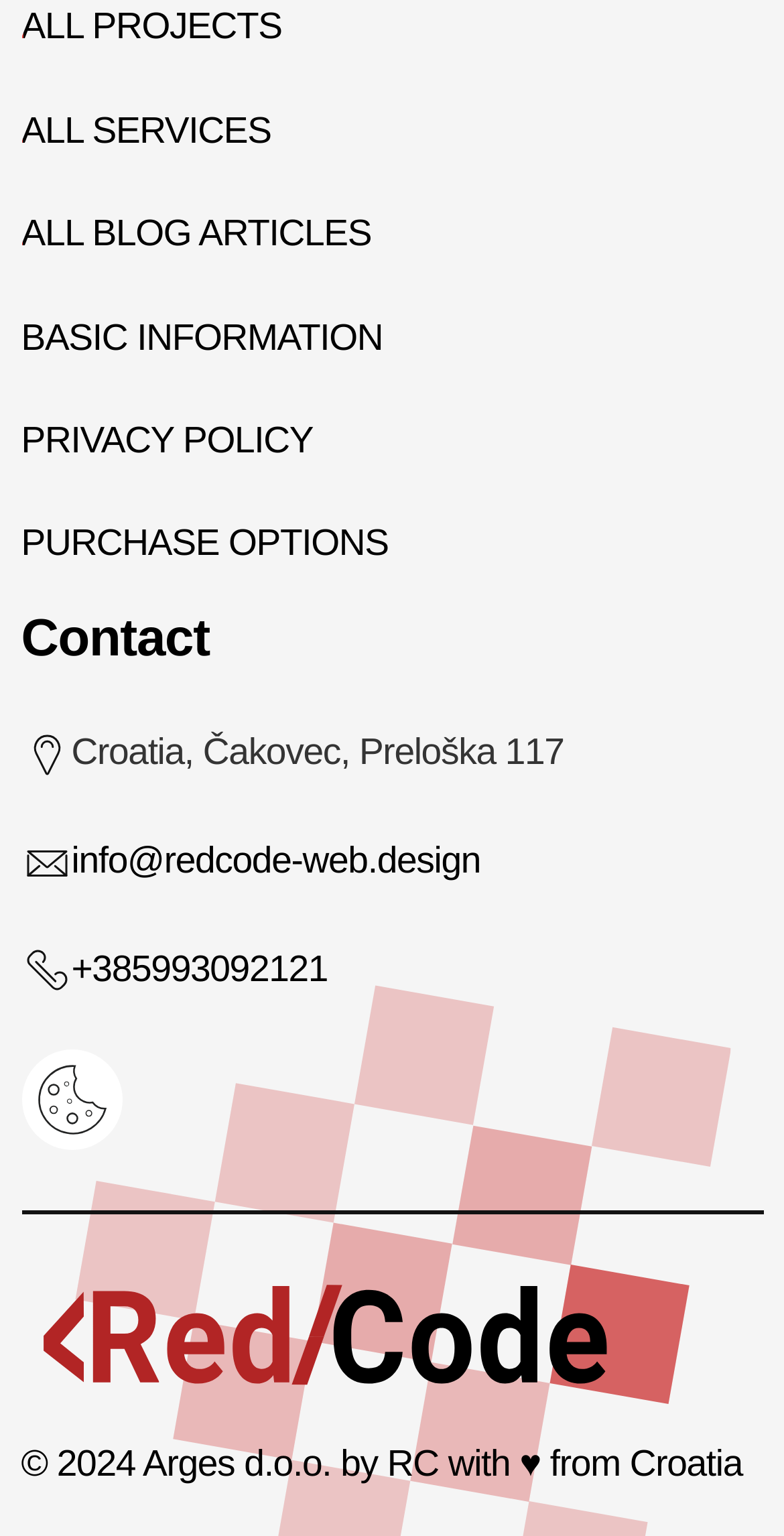What is the company's location?
Refer to the image and offer an in-depth and detailed answer to the question.

I found the company's location by looking at the static text in the footer section of the webpage, where I saw the text 'Croatia, Čakovec, Preloška 117'.